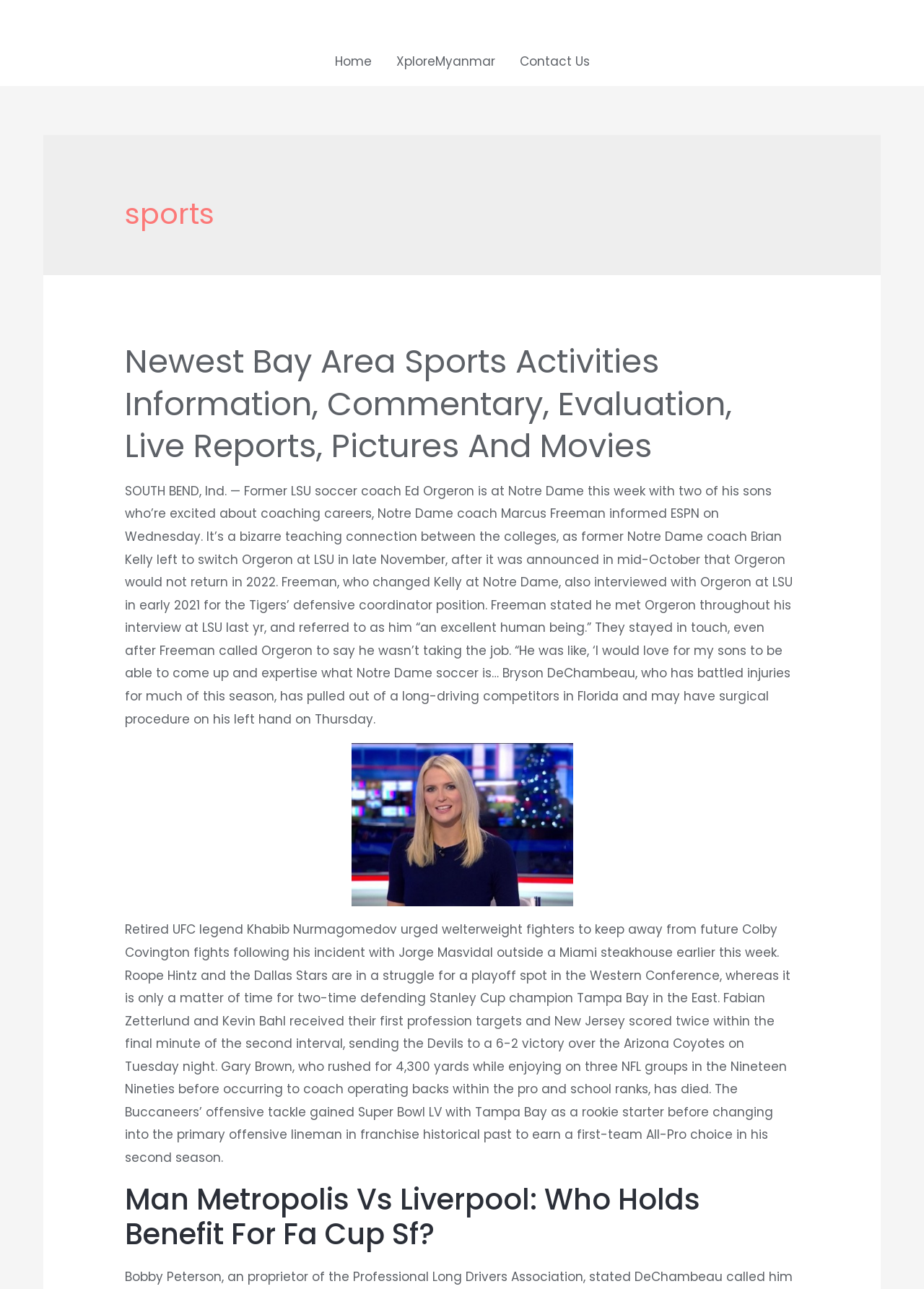Respond with a single word or short phrase to the following question: 
What is the name of the team that won the Stanley Cup mentioned in the article?

Tampa Bay